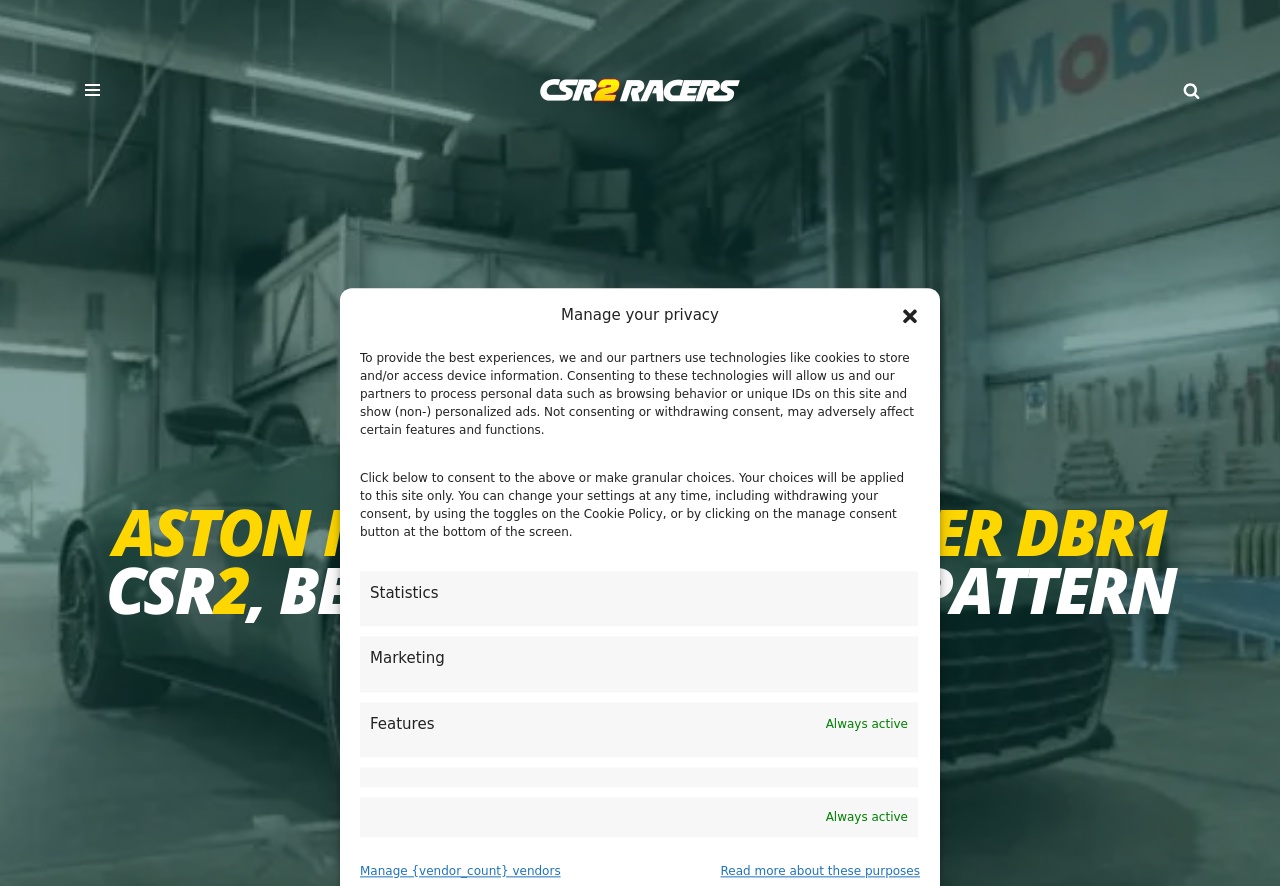Give a one-word or one-phrase response to the question: 
What is the category of the webpage?

CSR2